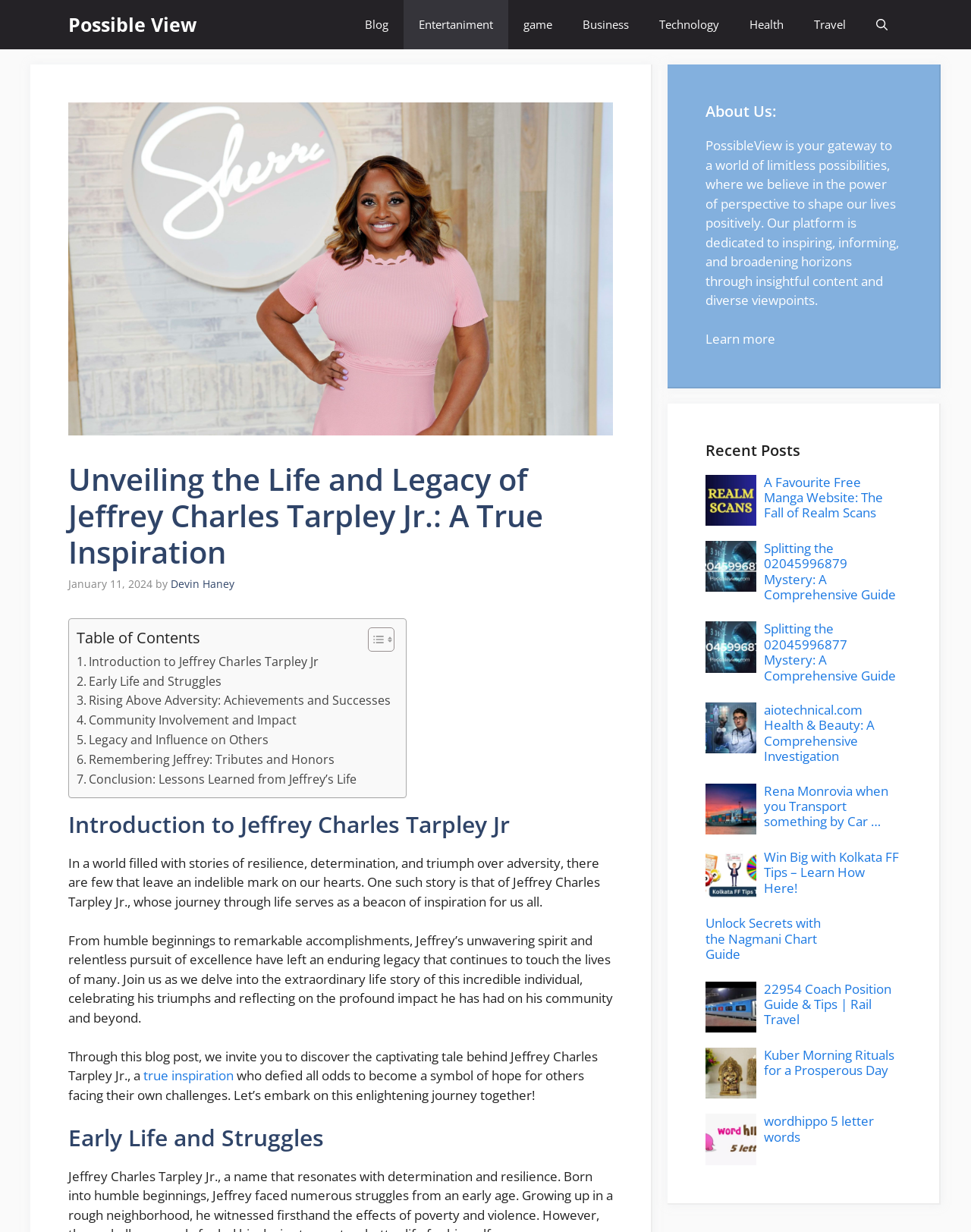Using the information shown in the image, answer the question with as much detail as possible: What is the name of the person being described?

The webpage is about the life and legacy of Jeffrey Charles Tarpley Jr., and his name is mentioned in the heading and throughout the content.